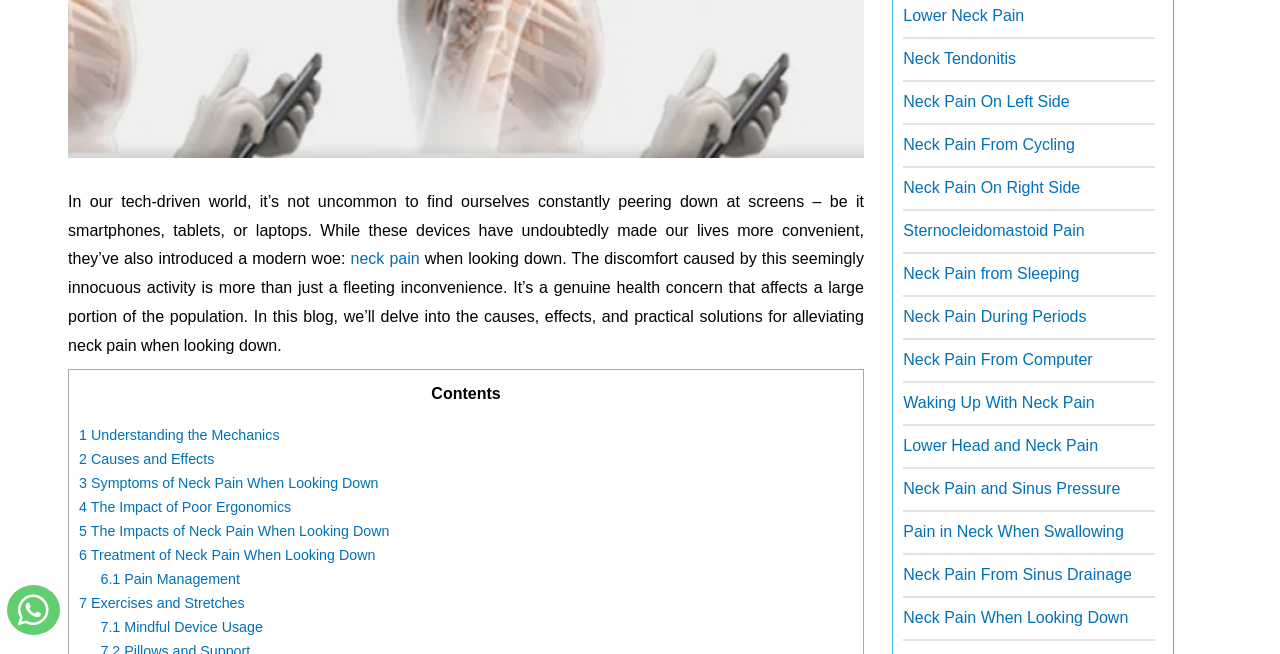Given the element description "Pain in Neck When Swallowing" in the screenshot, predict the bounding box coordinates of that UI element.

[0.706, 0.799, 0.878, 0.825]